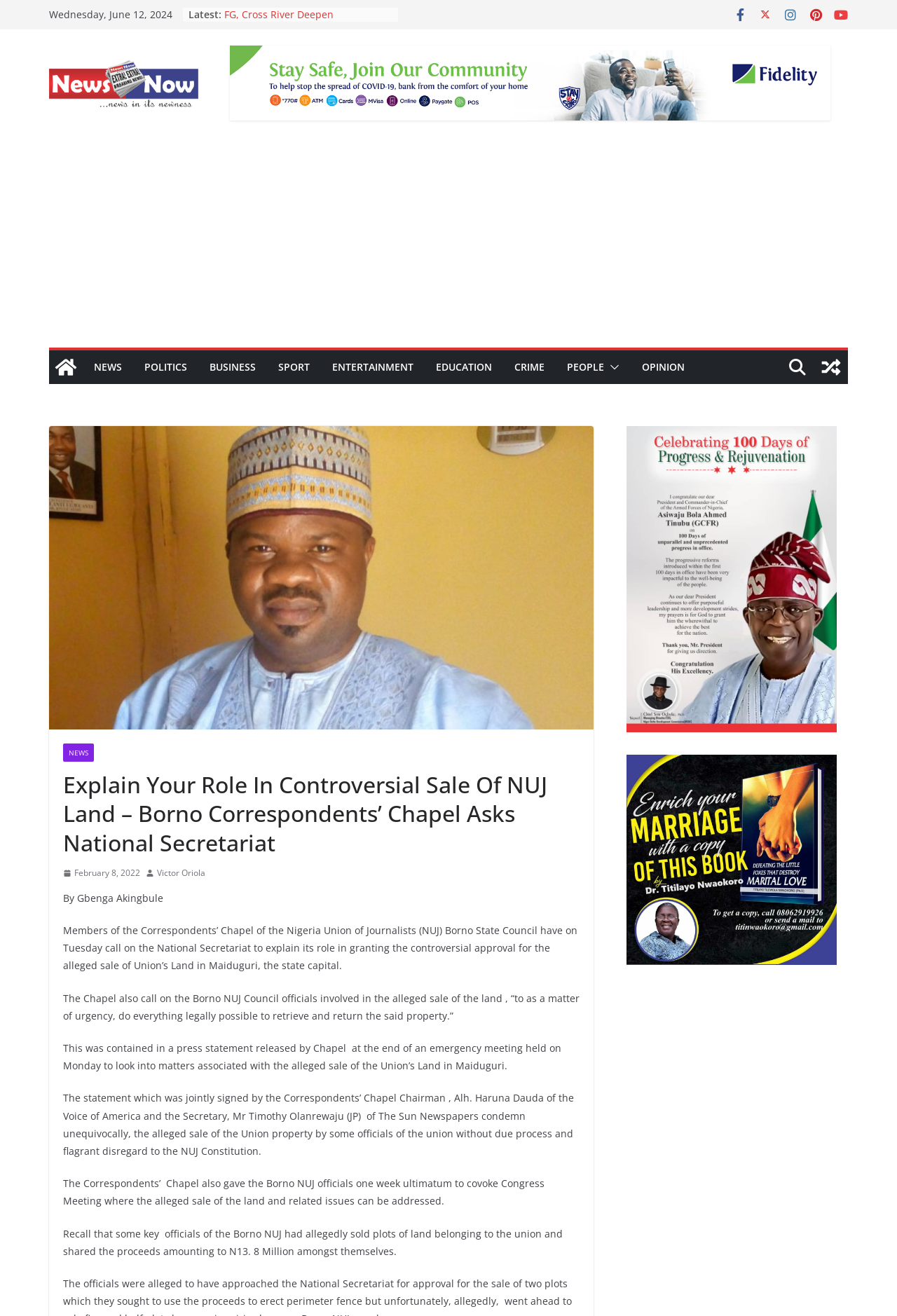What is the date of the news article?
Answer the question with a single word or phrase by looking at the picture.

Wednesday, June 12, 2024